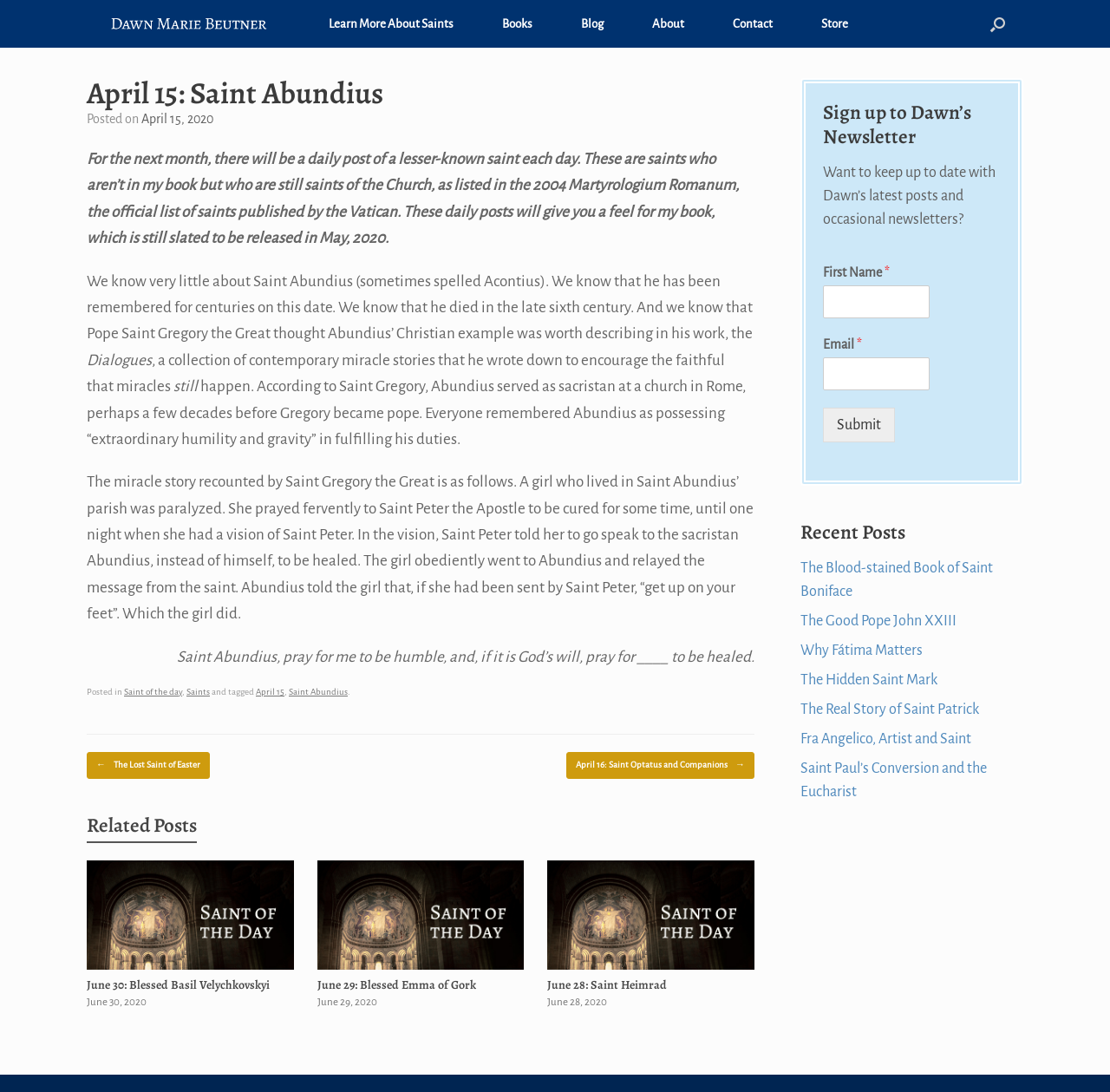Answer the following query with a single word or phrase:
How many daily posts will be published in the next month?

1